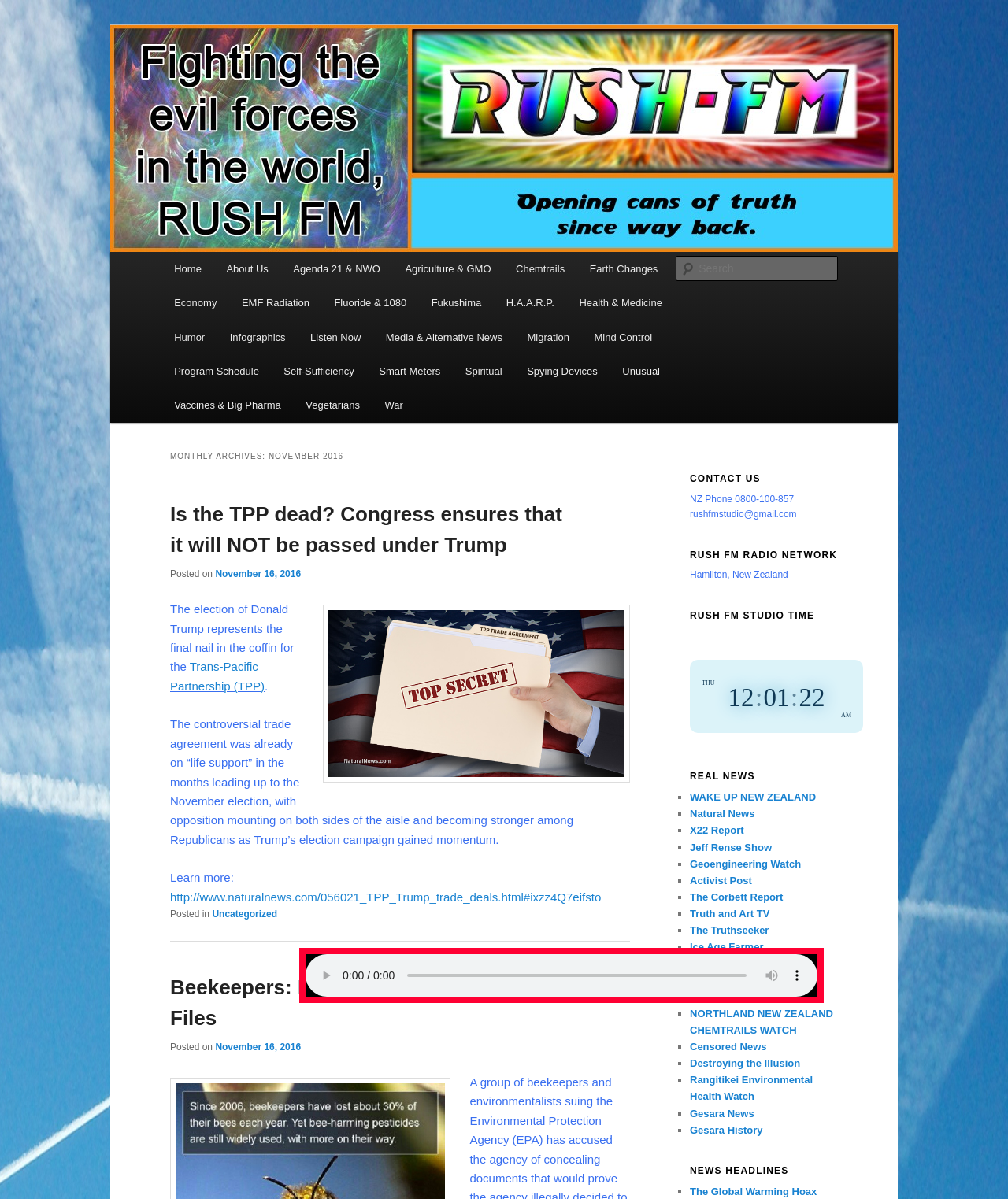Given the element description "Agenda 21 & NWO" in the screenshot, predict the bounding box coordinates of that UI element.

[0.279, 0.21, 0.39, 0.239]